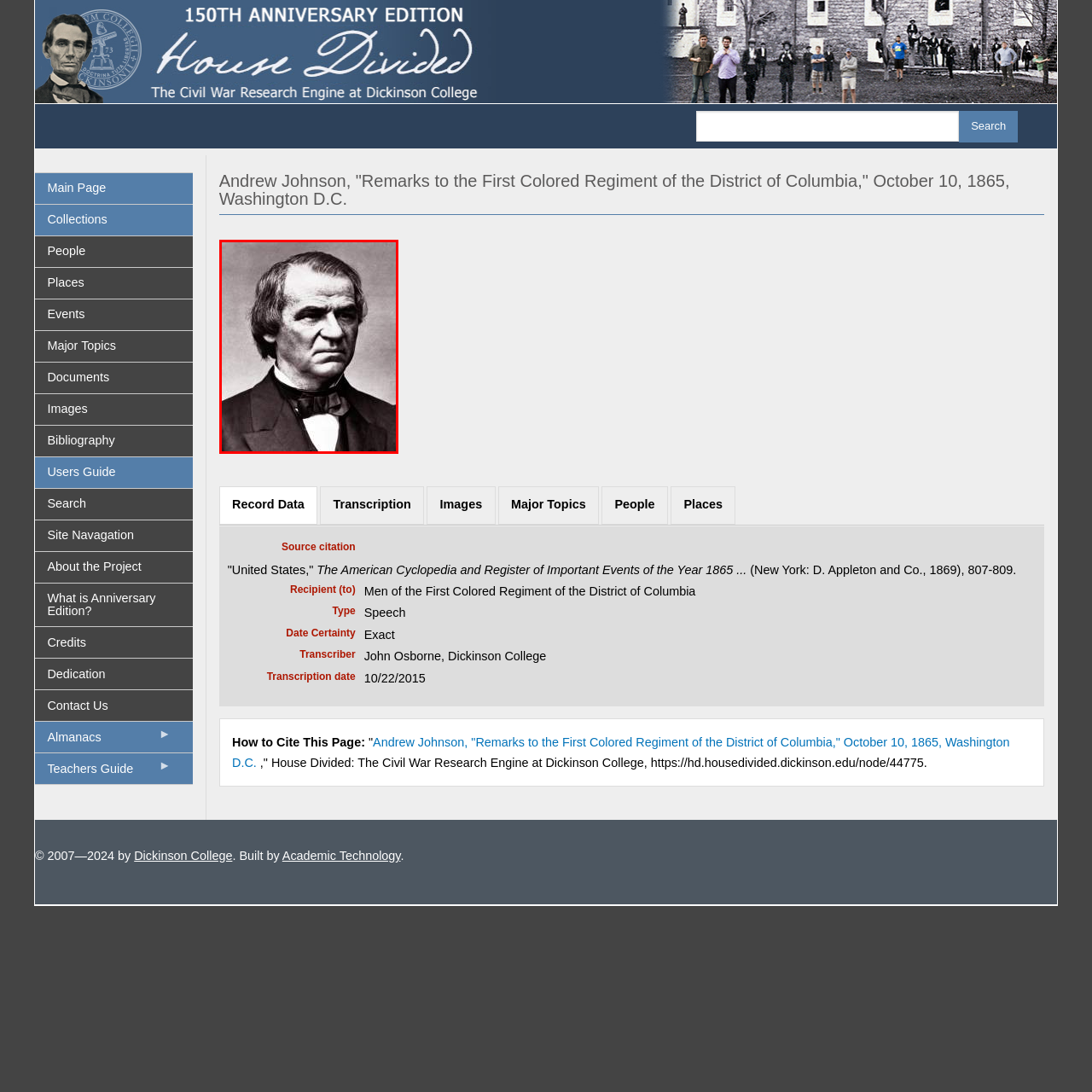Refer to the image within the red box and answer the question concisely with a single word or phrase: What was the date of Andrew Johnson's speech to the First Colored Regiment?

October 10, 1865